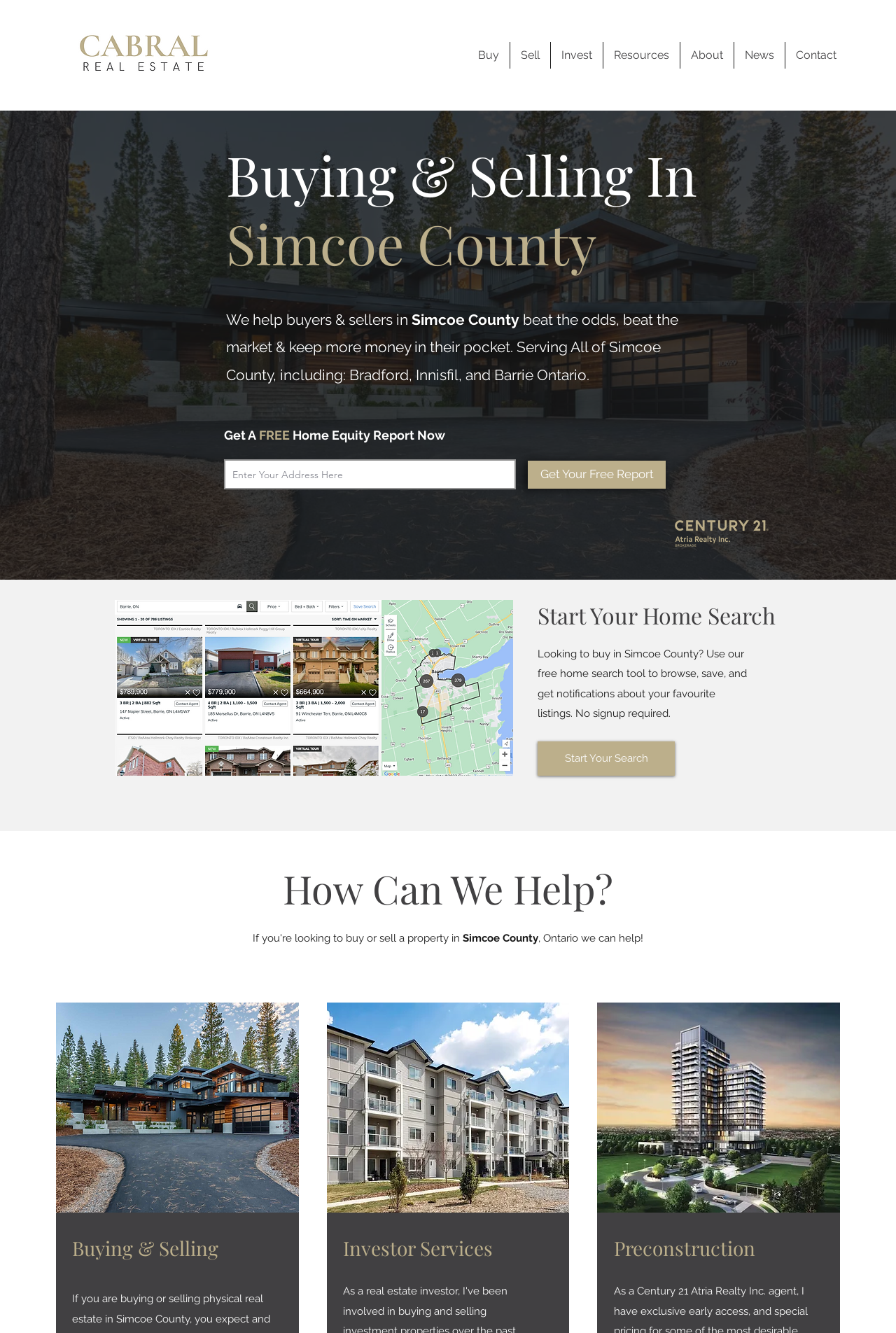Explain in detail what is displayed on the webpage.

The webpage is about Cabral Real Estate, a boutique real estate experience serving buyers and sellers in York Region, specifically in Simcoe County, including Bradford, Innisfil, and Barrie, Ontario. 

At the top left corner, there is a logo image, and next to it, a navigation menu with links to different sections of the website, including "Buy", "Sell", "Invest", "Resources", "About", "News", and "Contact". 

Below the navigation menu, there is a large background image that spans the entire width of the page. On top of this image, there is a heading that reads "Buying & Selling In Simcoe County", followed by three paragraphs of text that describe the services offered by Cabral Real Estate. 

To the right of the text, there is a call-to-action section with a combobox for address input, a button to get a free home equity report, and an image of a real estate logo. 

Further down the page, there is a section with a heading "Start Your Home Search", which includes a paragraph of text and a link to start searching for homes. 

On the left side of the page, there are three images, each with a different heading: "How Can We Help?", "Buying & Selling", and "Investor Services" and "Preconstruction". These images and headings are likely part of a showcase or a gallery.